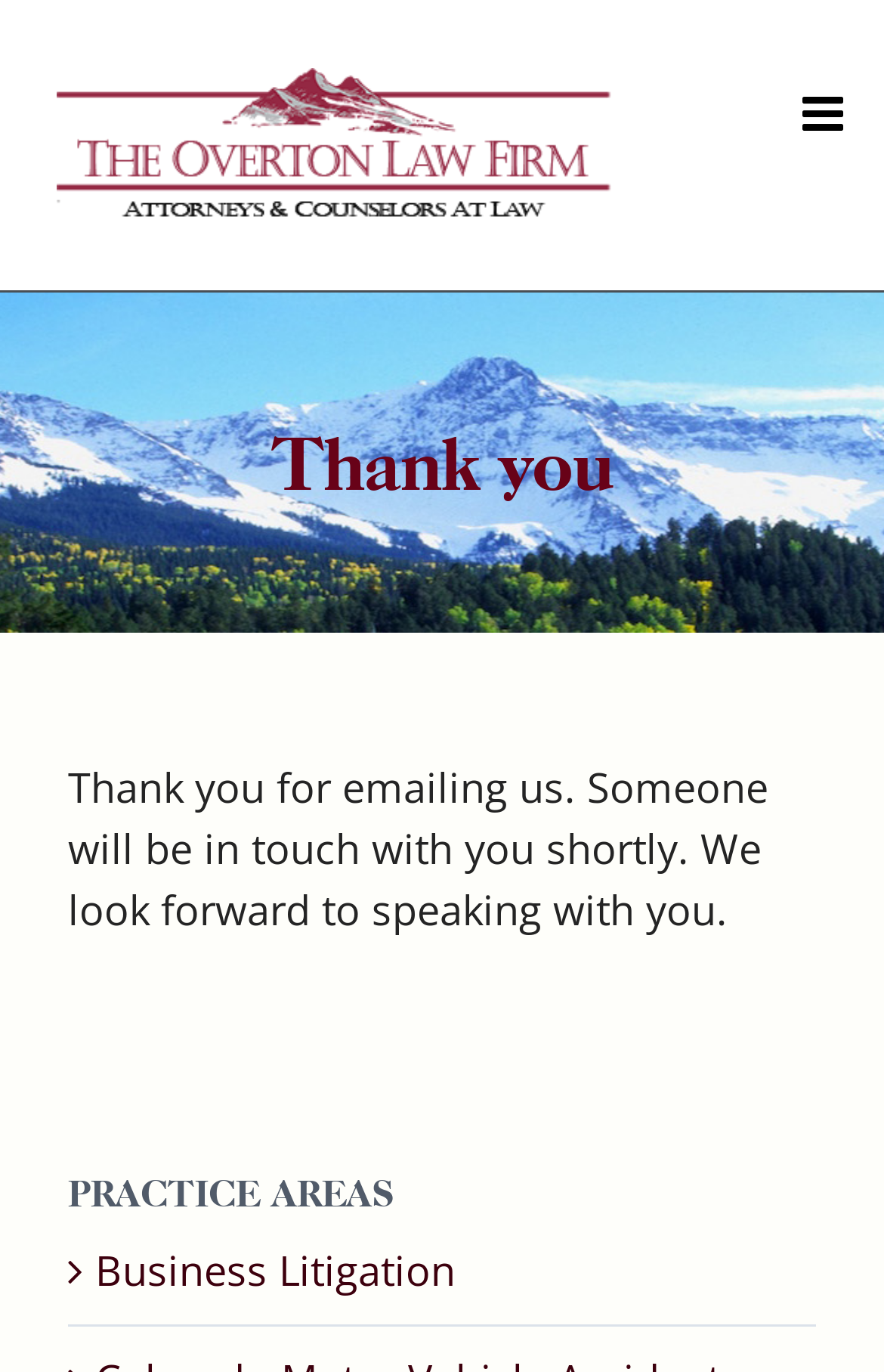Look at the image and answer the question in detail:
What is the practice area mentioned on the webpage?

I found this answer by looking at the link with the text ' Business Litigation', which is a child element of the 'PRACTICE AREAS' heading. This suggests that Business Litigation is one of the practice areas mentioned on the webpage.